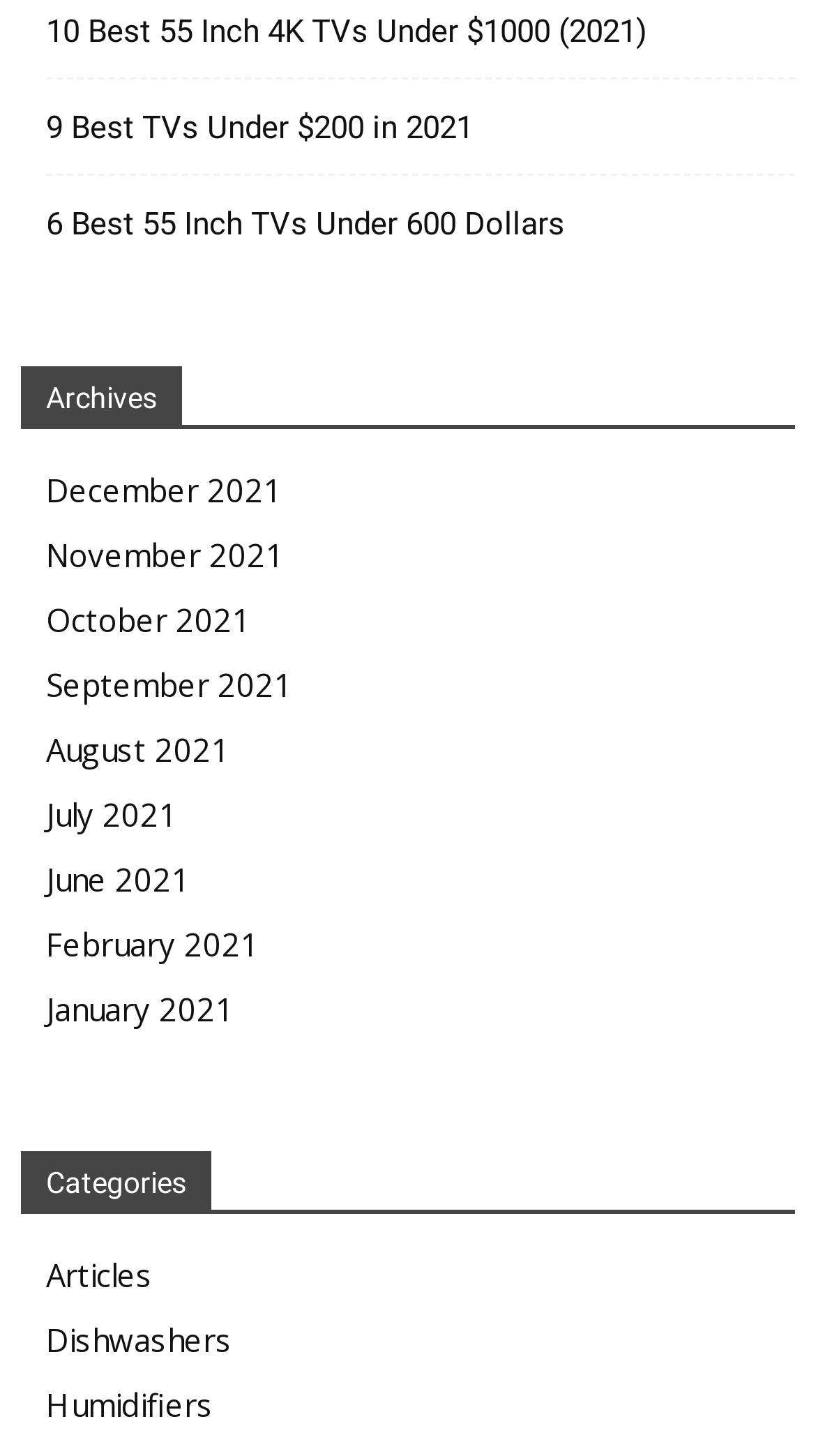Please identify the bounding box coordinates of the element on the webpage that should be clicked to follow this instruction: "explore Articles". The bounding box coordinates should be given as four float numbers between 0 and 1, formatted as [left, top, right, bottom].

[0.056, 0.86, 0.187, 0.889]